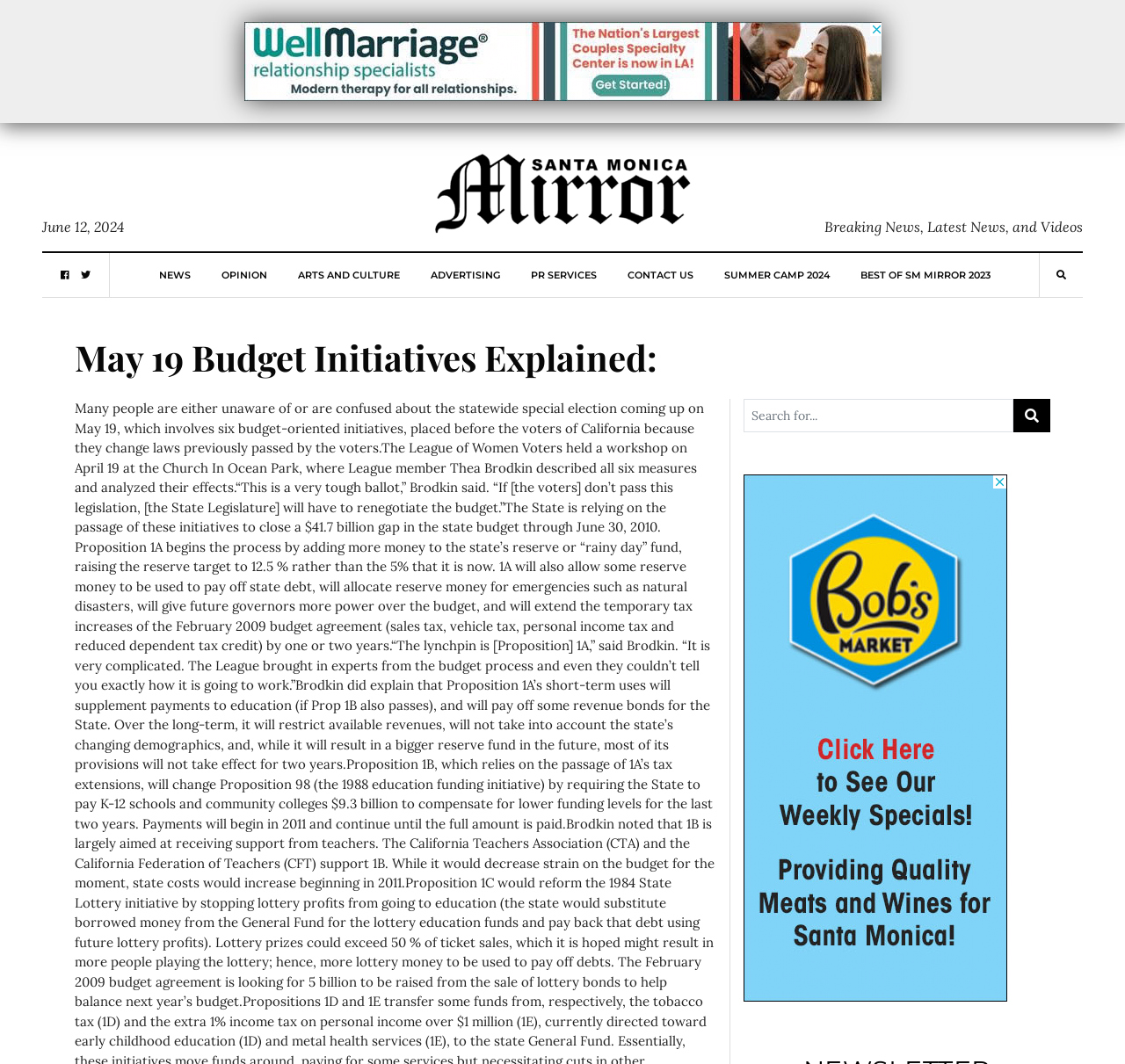Provide the bounding box coordinates for the UI element described in this sentence: "aria-label="Search for..." name="s" placeholder="Search for..."". The coordinates should be four float values between 0 and 1, i.e., [left, top, right, bottom].

[0.661, 0.375, 0.901, 0.406]